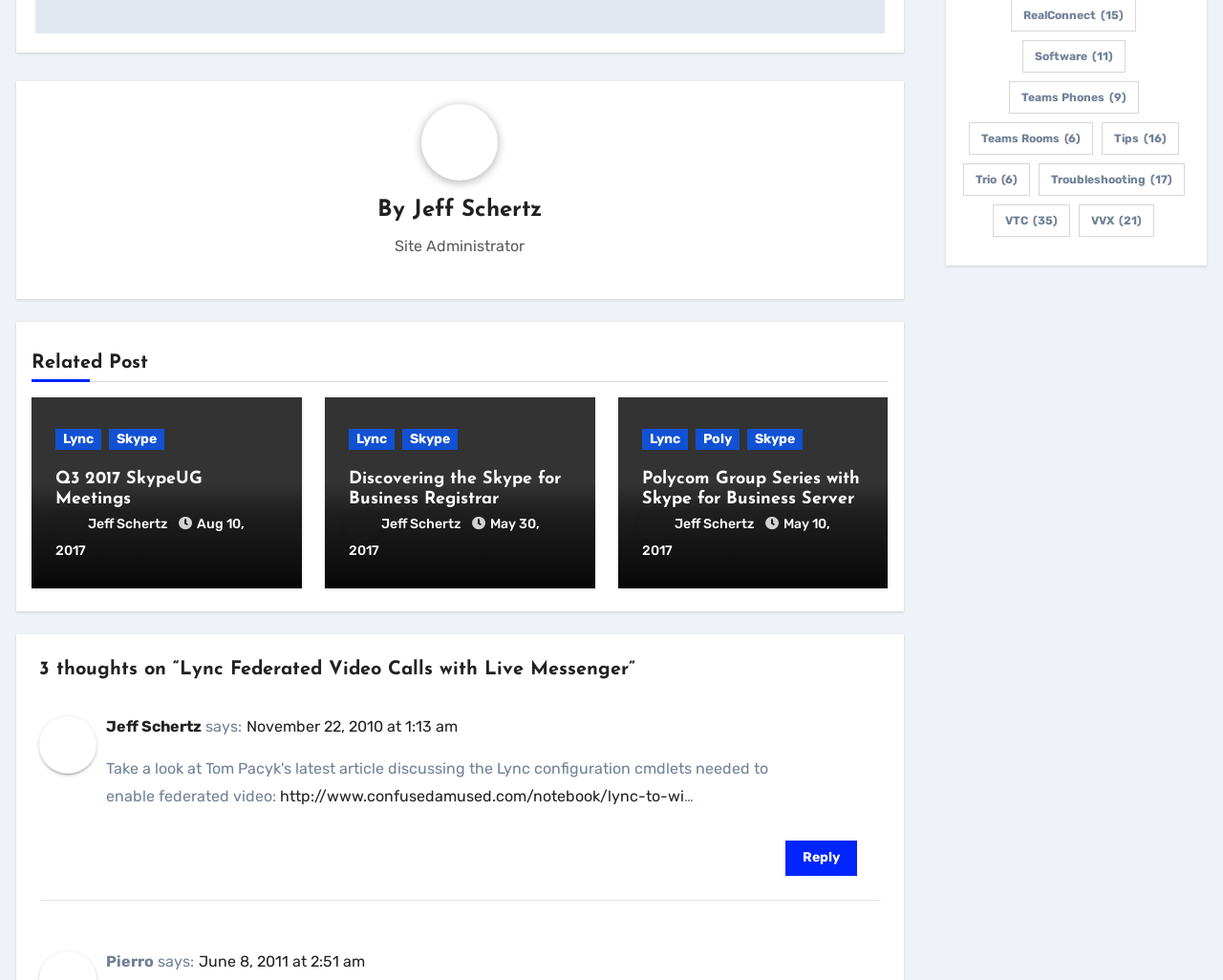Please determine the bounding box coordinates of the clickable area required to carry out the following instruction: "Read the article about Lync Federated Video Calls with Live Messenger". The coordinates must be four float numbers between 0 and 1, represented as [left, top, right, bottom].

[0.032, 0.67, 0.72, 0.696]